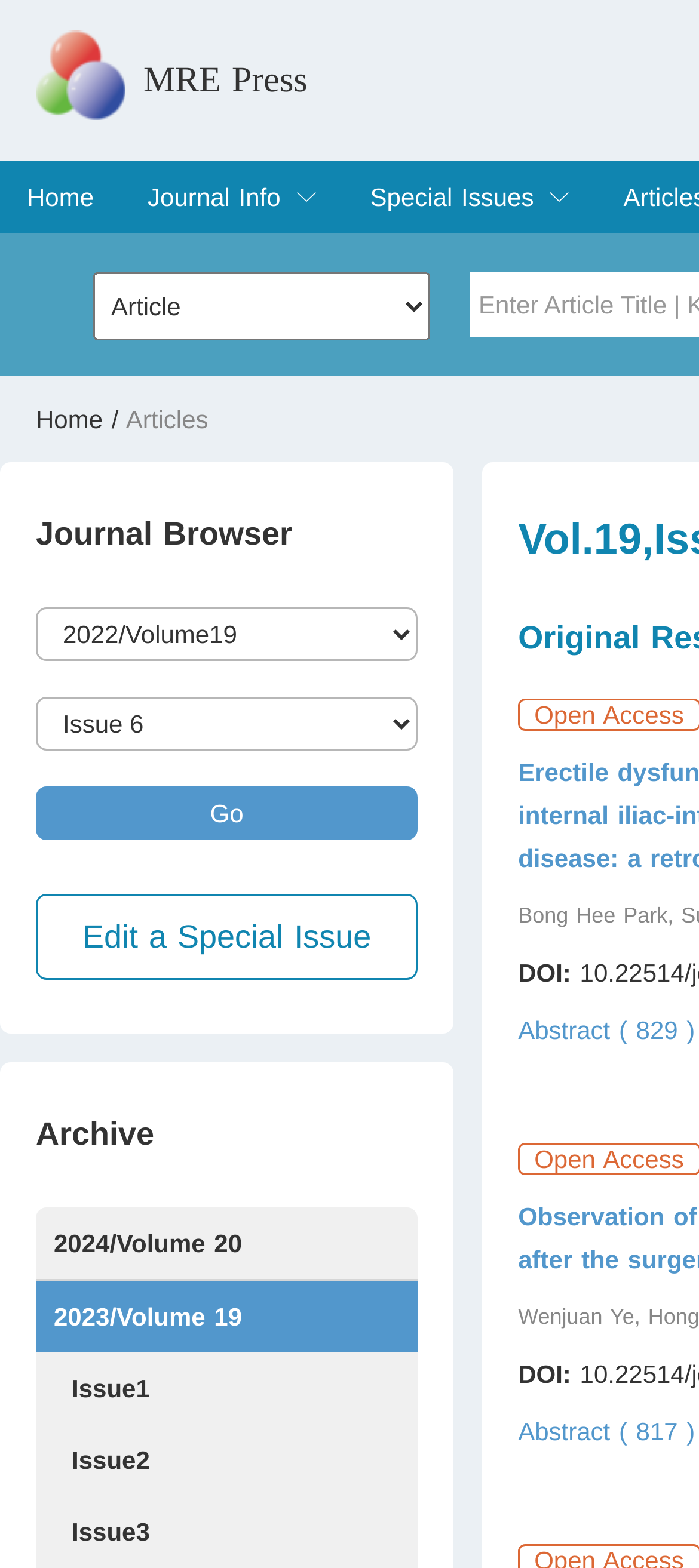Find and indicate the bounding box coordinates of the region you should select to follow the given instruction: "View the 'Issue1' of 2023 volume 19".

[0.051, 0.863, 0.598, 0.908]